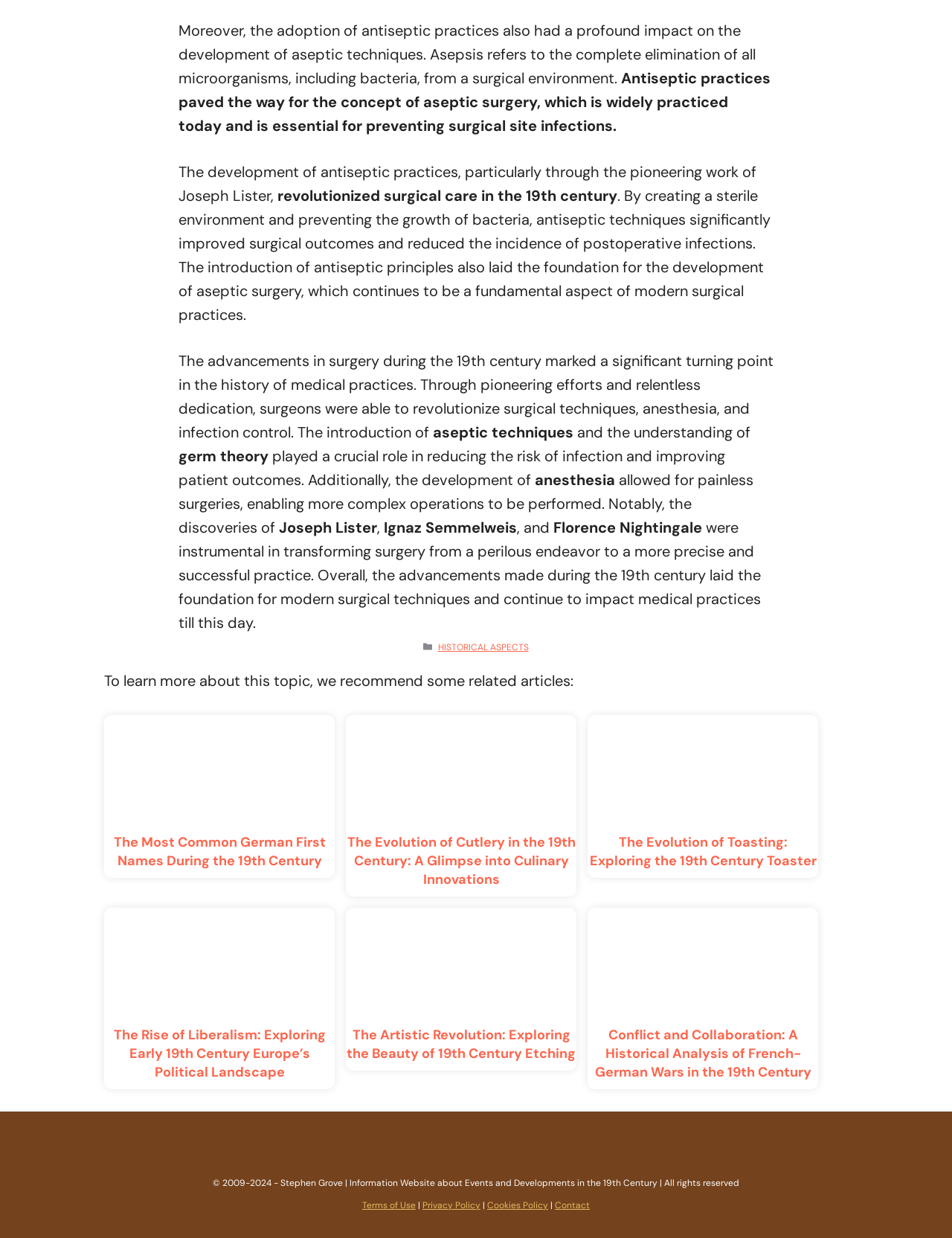Locate the bounding box coordinates of the element's region that should be clicked to carry out the following instruction: "Click on the 'HISTORICAL ASPECTS' link". The coordinates need to be four float numbers between 0 and 1, i.e., [left, top, right, bottom].

[0.46, 0.518, 0.555, 0.527]